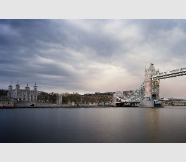Provide an in-depth description of all elements within the image.

The image captures a stunning view of the iconic Tower Bridge alongside the historic Tower of London, set against a dramatic sky filled with clouds. The stillness of the river reflects the architectural grandeur of the bridge, which is adorned with intricate details and illuminated by soft hues from the setting sun. The surrounding landscape hints at the rich history of the area, with tree-lined walkways and the ambiance of urban life softly intertwining with the tranquil water. This scene beautifully encapsulates the blend of modern engineering and medieval heritage that characterizes the city of London.